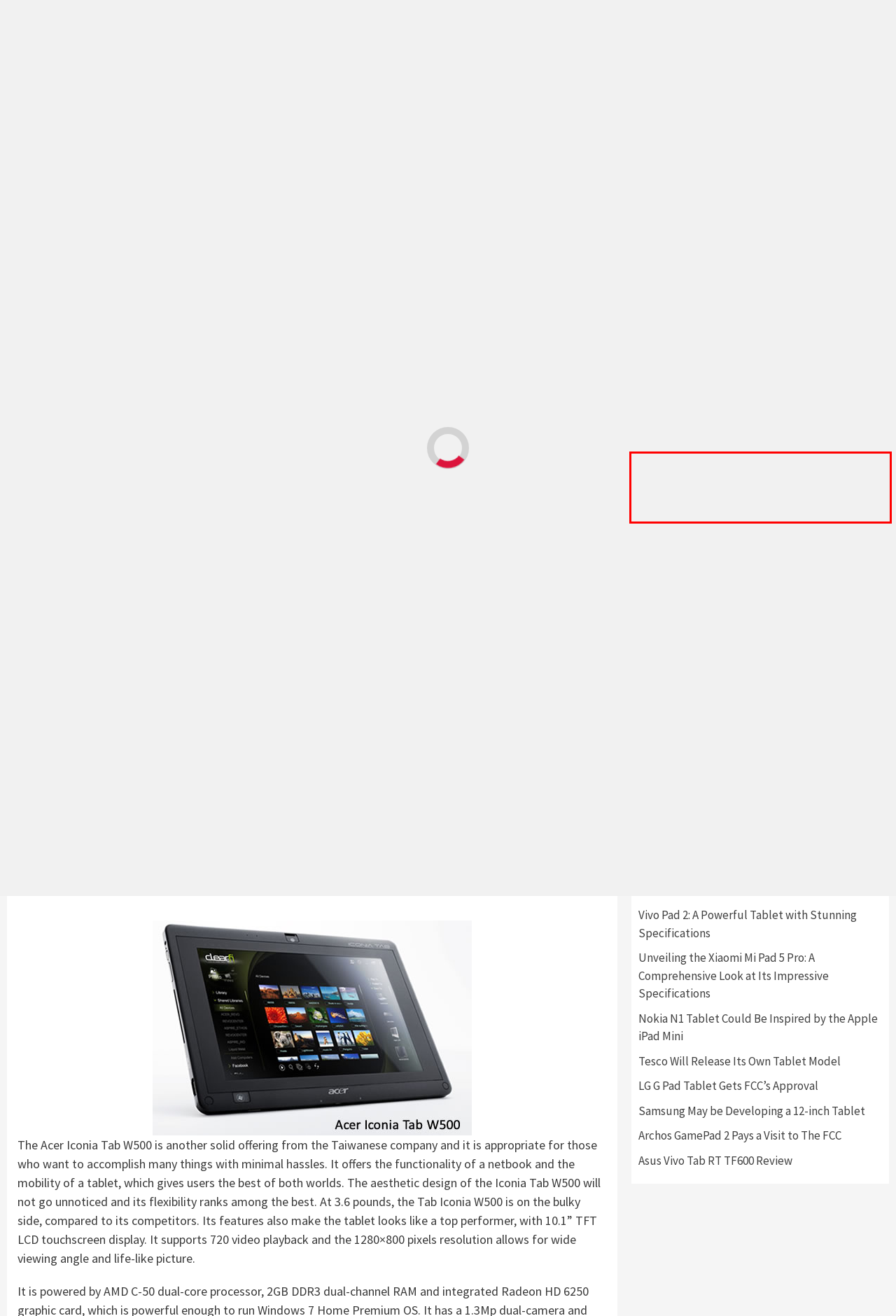You are presented with a webpage screenshot featuring a red bounding box. Perform OCR on the text inside the red bounding box and extract the content.

If you like to contribute over our website or want to publish your articles on regular basis or like to advertise over our network please feel free to contact us on: sharad@sharad.xyz